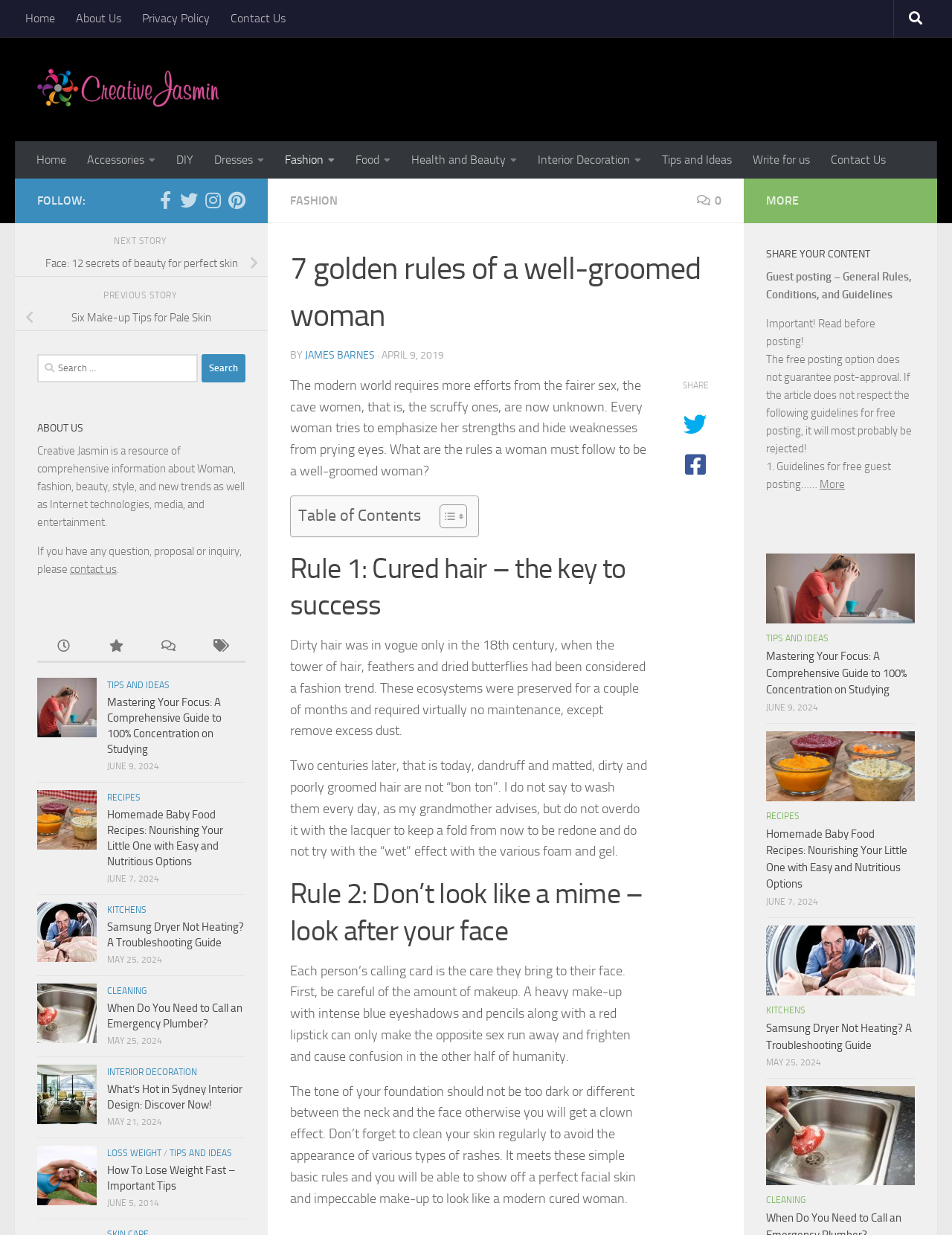For the given element description Food, determine the bounding box coordinates of the UI element. The coordinates should follow the format (top-left x, top-left y, bottom-right x, bottom-right y) and be within the range of 0 to 1.

[0.362, 0.114, 0.421, 0.145]